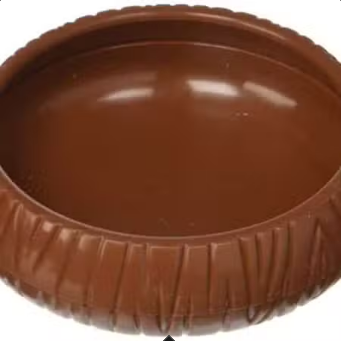What is the purpose of the ribbed edges?
Look at the image and construct a detailed response to the question.

According to the caption, the ribbed edges of the mealworm dish provide a 'sturdy grip for pets', suggesting that the edges are designed to make it easier for pets to grasp and access the mealworms.